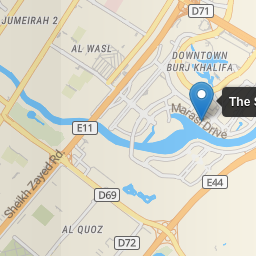What type of travelers is the hotel ideal for?
Look at the webpage screenshot and answer the question with a detailed explanation.

The hotel's strategic location places guests in close proximity to vibrant attractions, shopping venues, and dining options, making it an ideal choice for both leisure and business travelers.